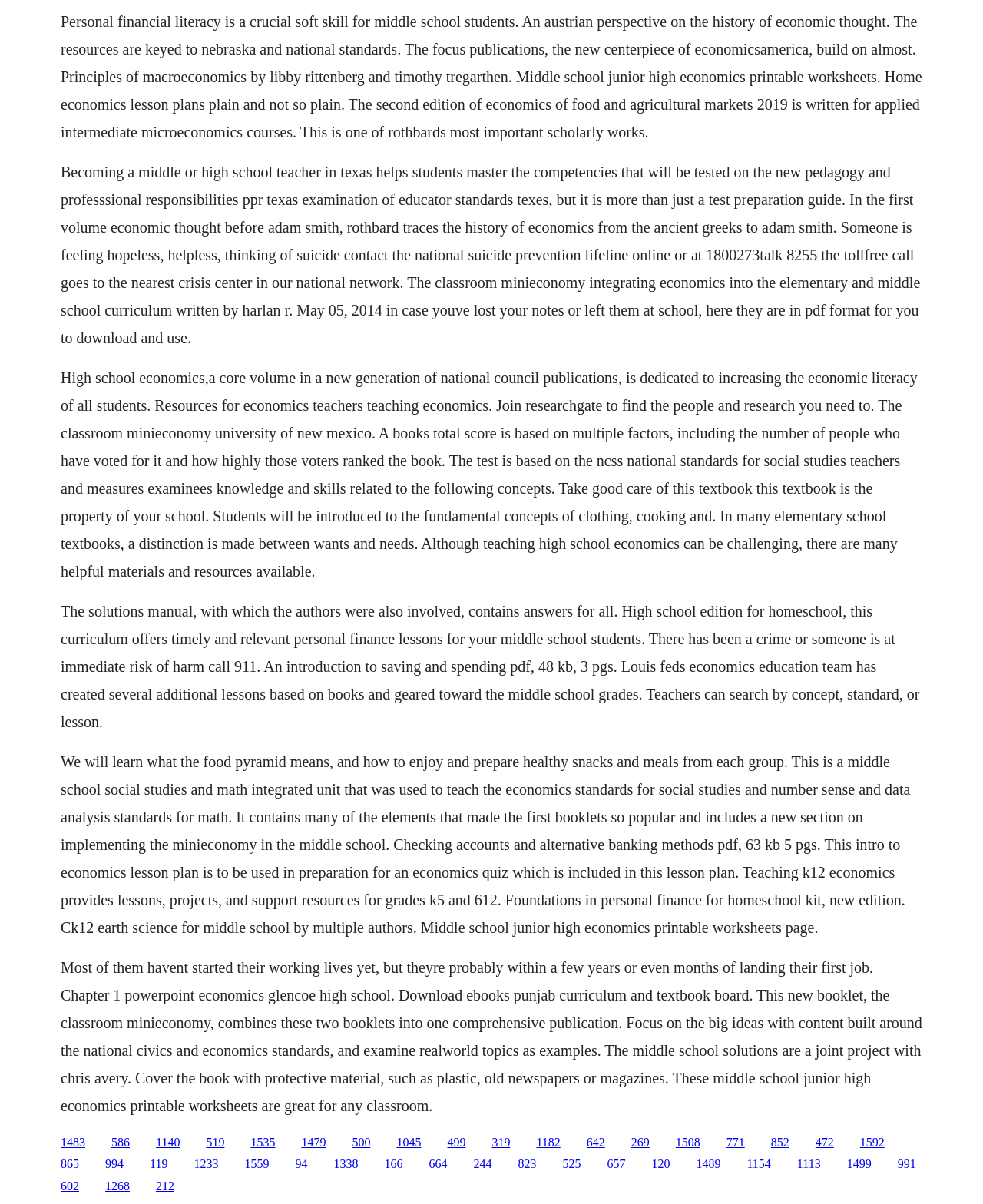Please indicate the bounding box coordinates of the element's region to be clicked to achieve the instruction: "Click the link '1140'". Provide the coordinates as four float numbers between 0 and 1, i.e., [left, top, right, bottom].

[0.159, 0.943, 0.183, 0.954]